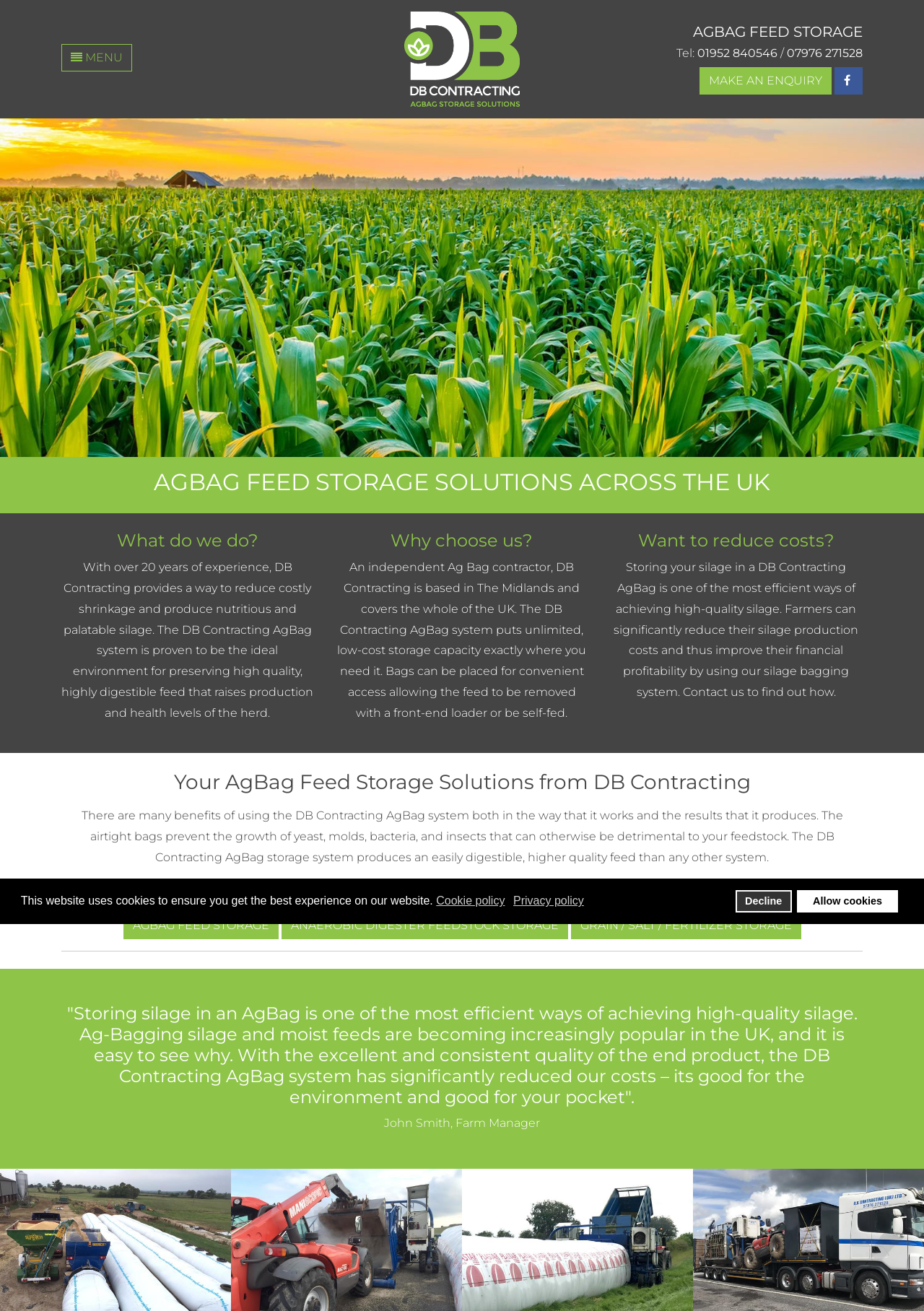Identify the bounding box coordinates for the region of the element that should be clicked to carry out the instruction: "View the logo of DB Contracting". The bounding box coordinates should be four float numbers between 0 and 1, i.e., [left, top, right, bottom].

[0.438, 0.039, 0.562, 0.05]